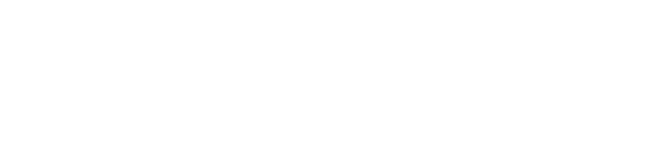What is the primary benefit of the mod for players?
Give a comprehensive and detailed explanation for the question.

According to the caption, the mod allows players to experience the game with enhanced graphics and gameplay mechanics associated with Iron Man's character, providing an immersive experience for fans of both the game and the superhero.